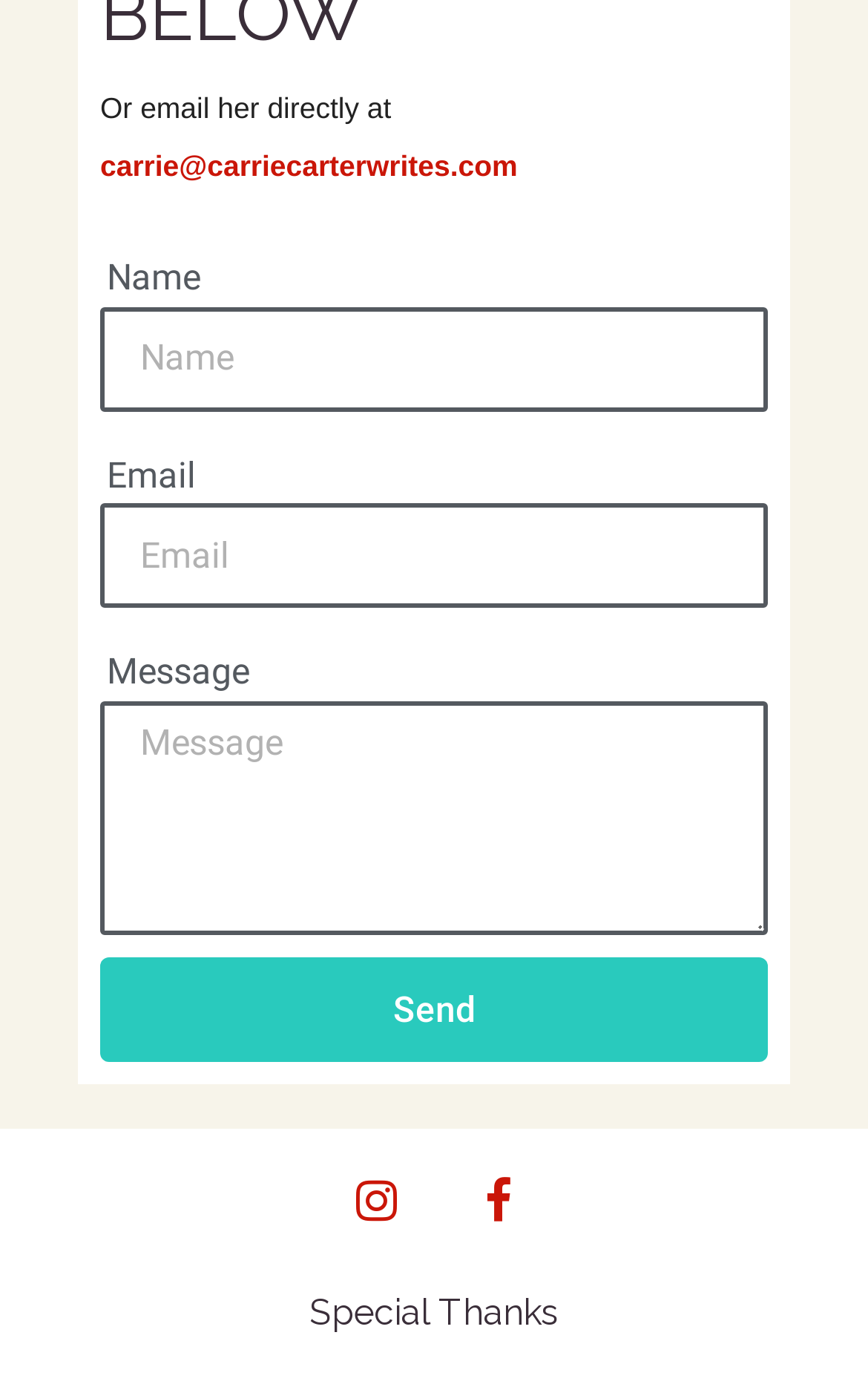Can you find the bounding box coordinates of the area I should click to execute the following instruction: "Write a message"?

[0.115, 0.505, 0.885, 0.675]